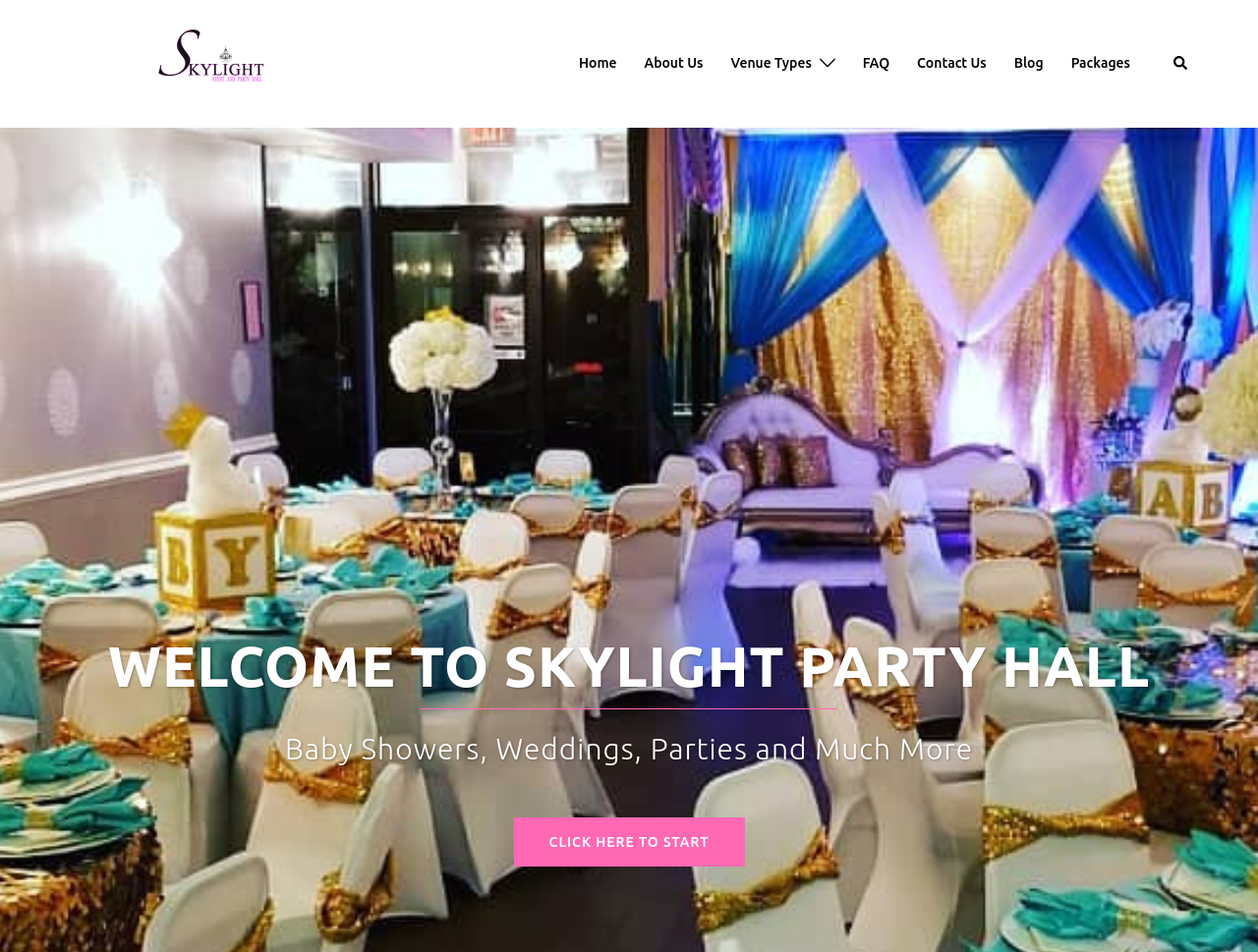Locate the bounding box coordinates of the element that should be clicked to execute the following instruction: "click the 'Home' link".

[0.46, 0.055, 0.49, 0.079]